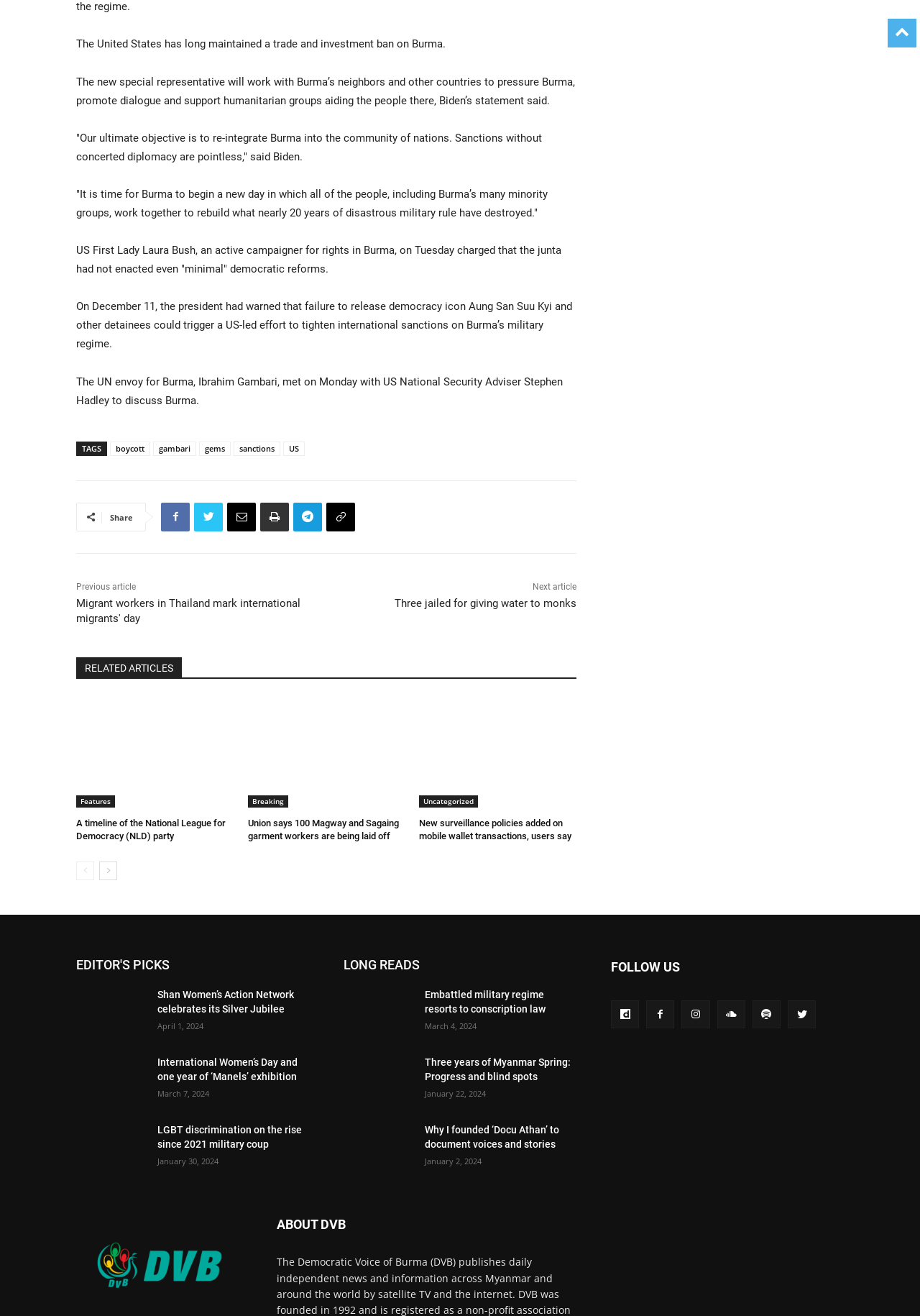What is the purpose of the 'TAGS' section?
Based on the image, provide your answer in one word or phrase.

To categorize articles